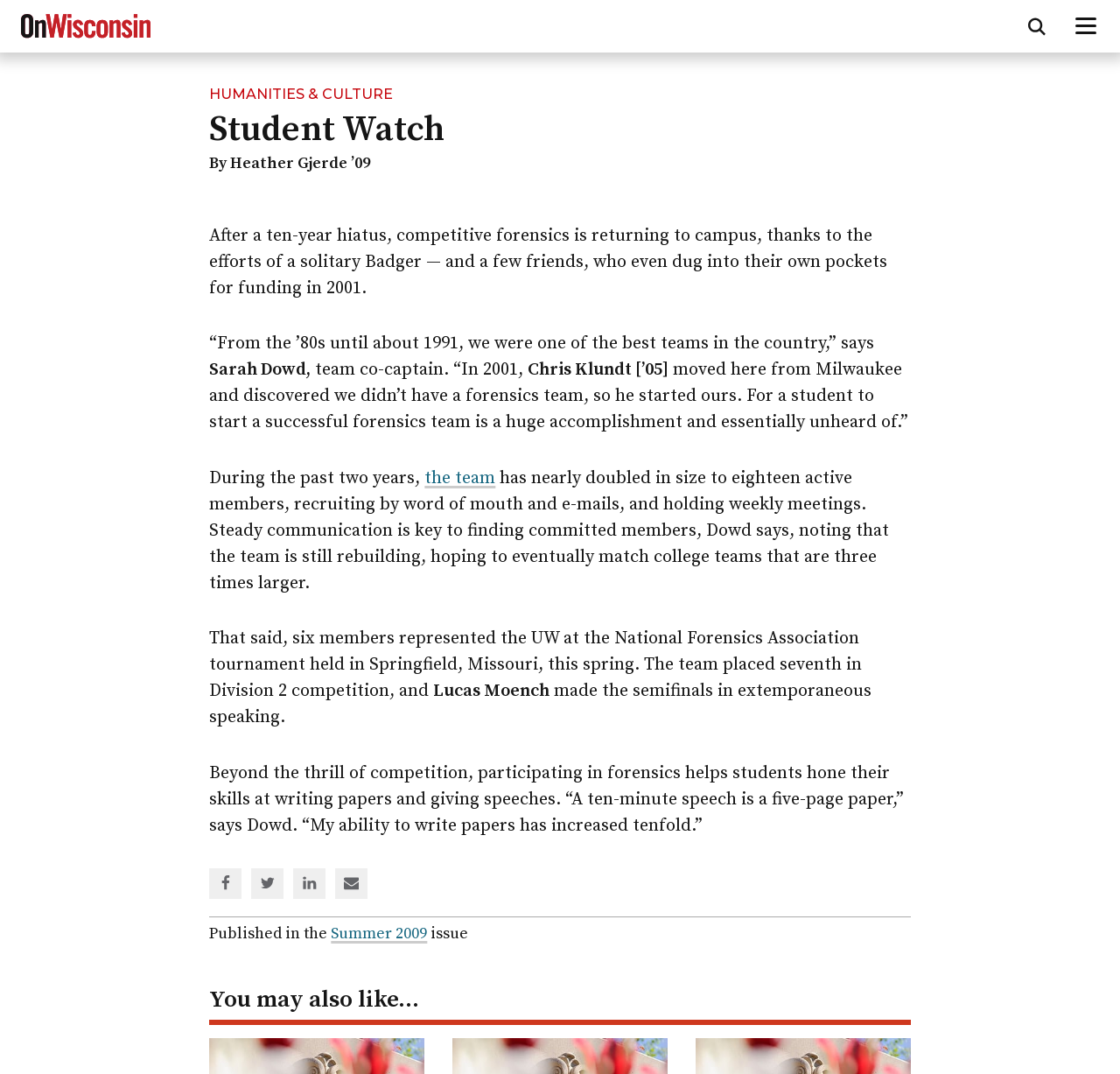What is the name of the tournament mentioned in the article?
Please provide an in-depth and detailed response to the question.

I determined the answer by reading the static text element that mentions 'the National Forensics Association tournament held in Springfield, Missouri, this spring'.